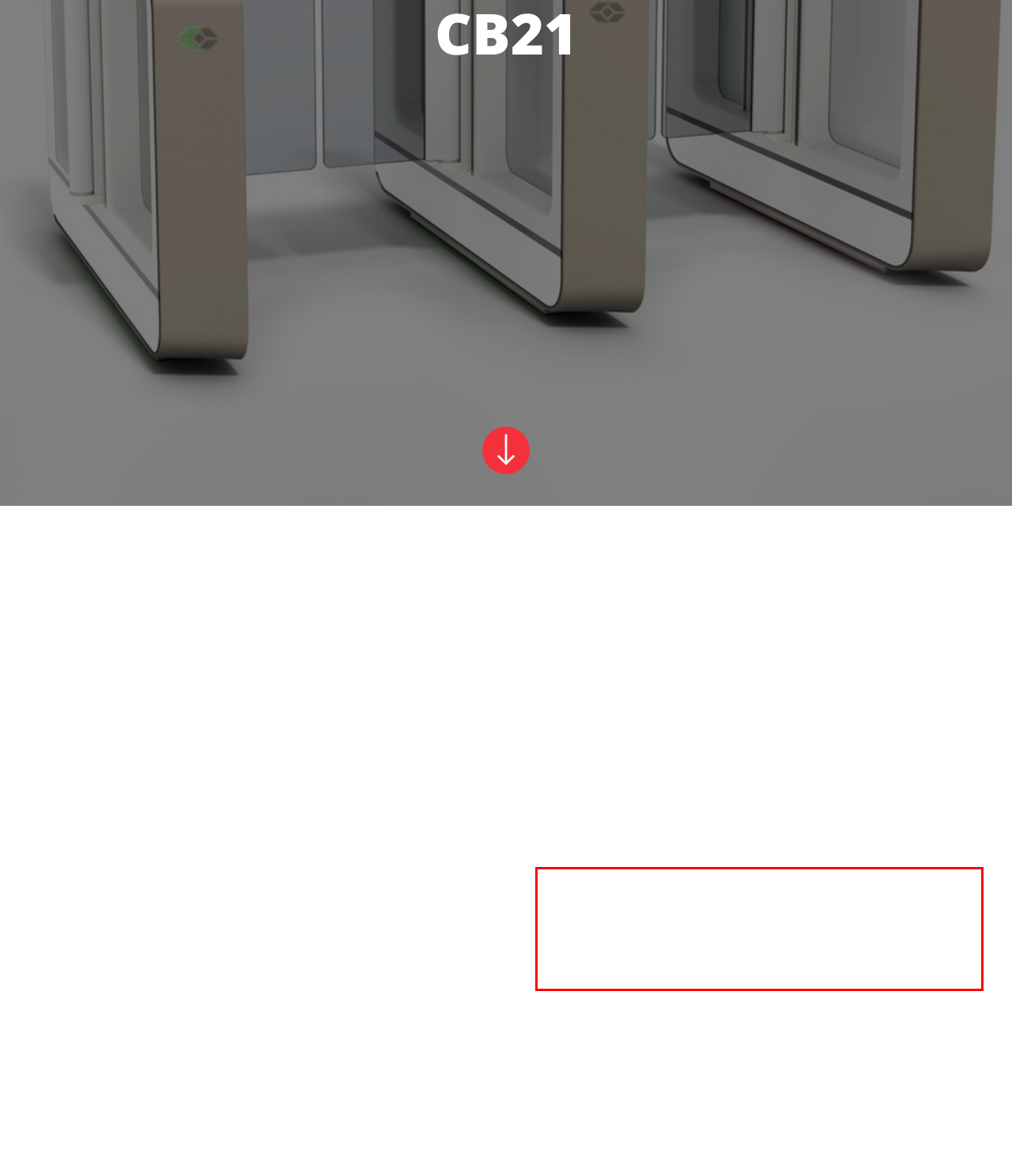Examine the screenshot of the webpage, locate the red bounding box, and generate the text contained within it.

The drive and locking unit is reliable, stable and yet extremely quiet. Due to the service- and user-friendly accommodation of the electronics in pull-out compartments, maintenance and component replacement can be carried out comfortably.